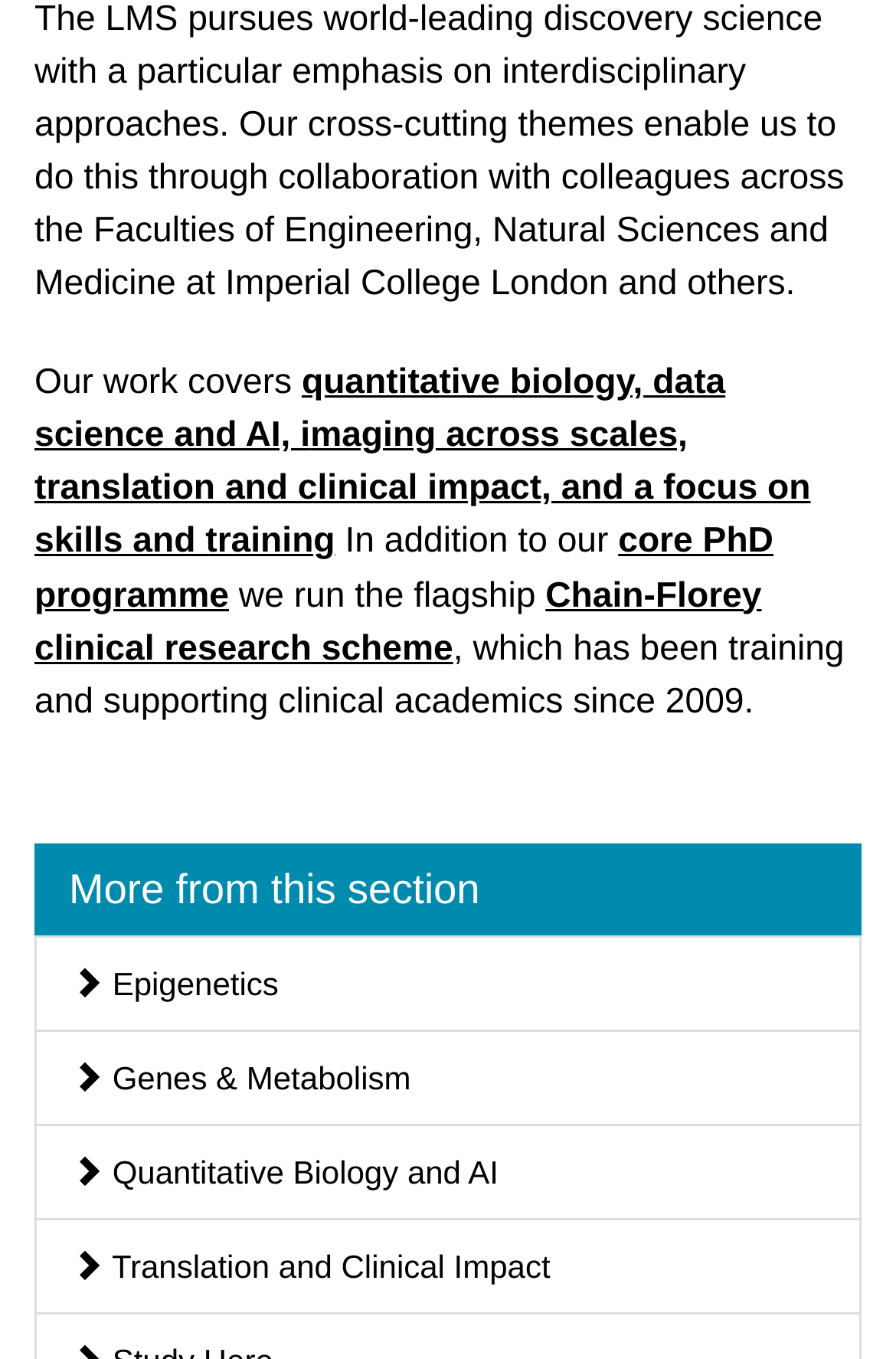Please determine the bounding box coordinates of the clickable area required to carry out the following instruction: "Learn about quantitative biology, data science and AI". The coordinates must be four float numbers between 0 and 1, represented as [left, top, right, bottom].

[0.038, 0.267, 0.81, 0.335]